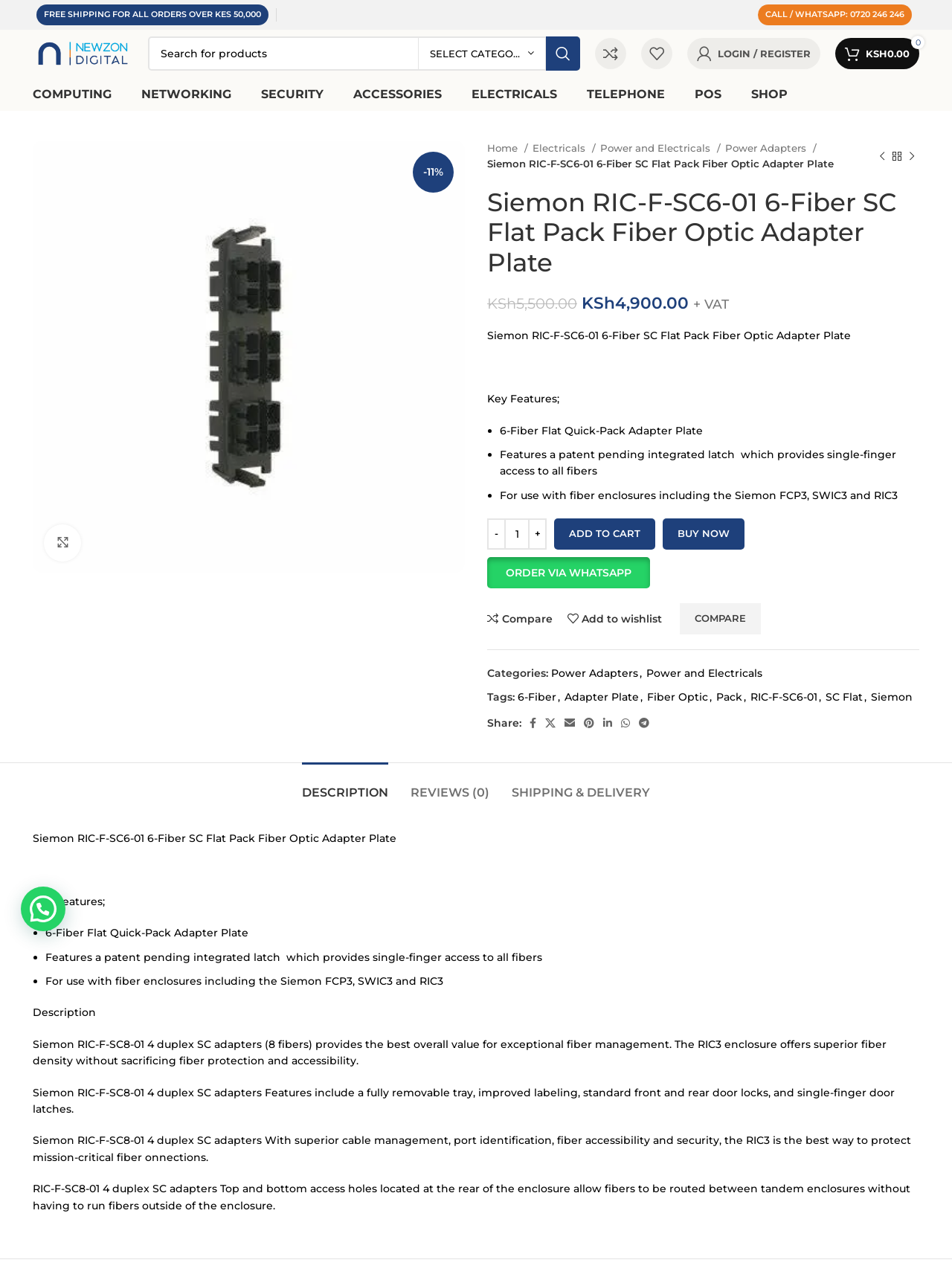What is the discount percentage on the original price?
Using the image, answer in one word or phrase.

-11%